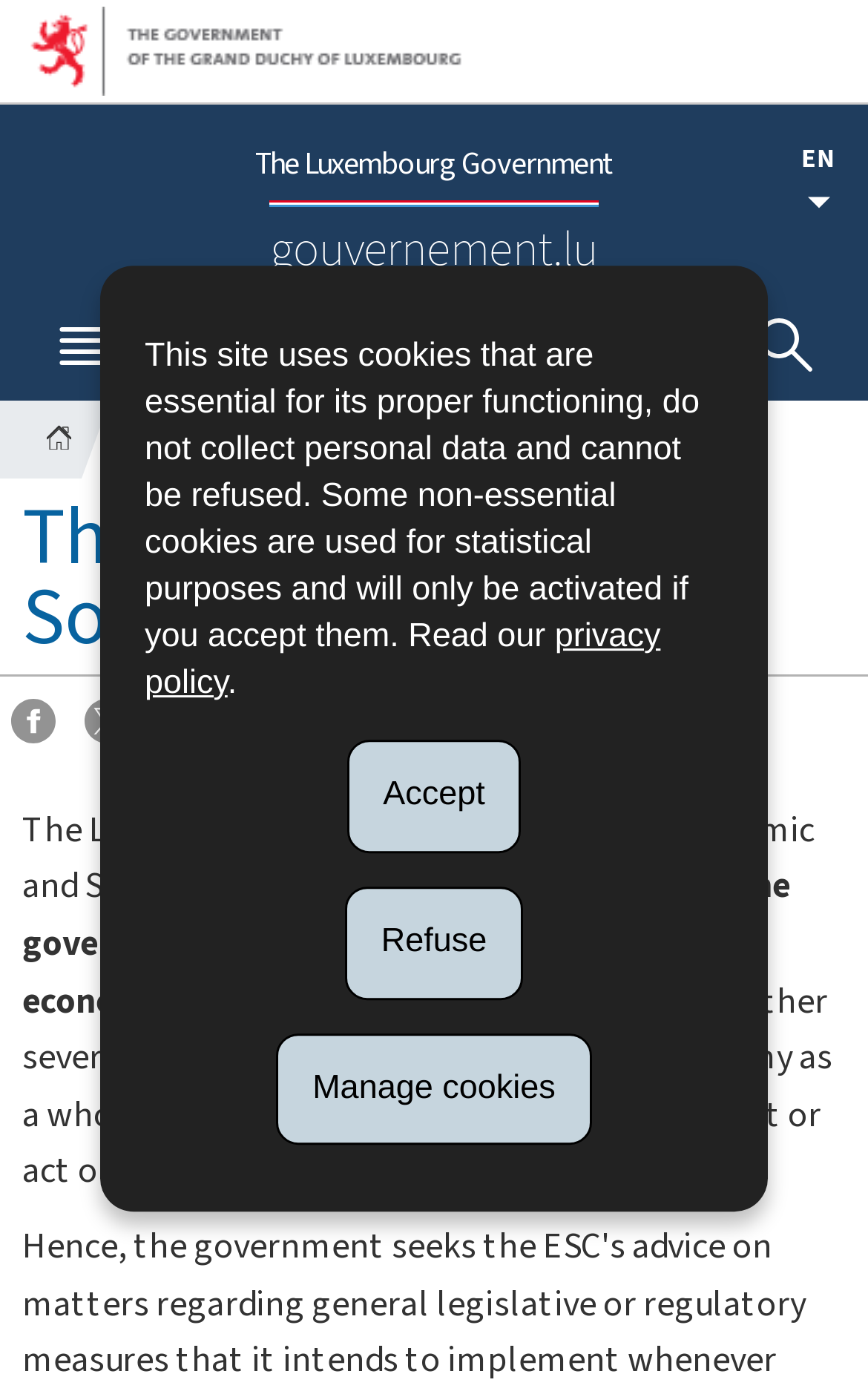Identify the bounding box coordinates of the clickable region necessary to fulfill the following instruction: "Visit the homepage". The bounding box coordinates should be four float numbers between 0 and 1, i.e., [left, top, right, bottom].

[0.026, 0.288, 0.108, 0.344]